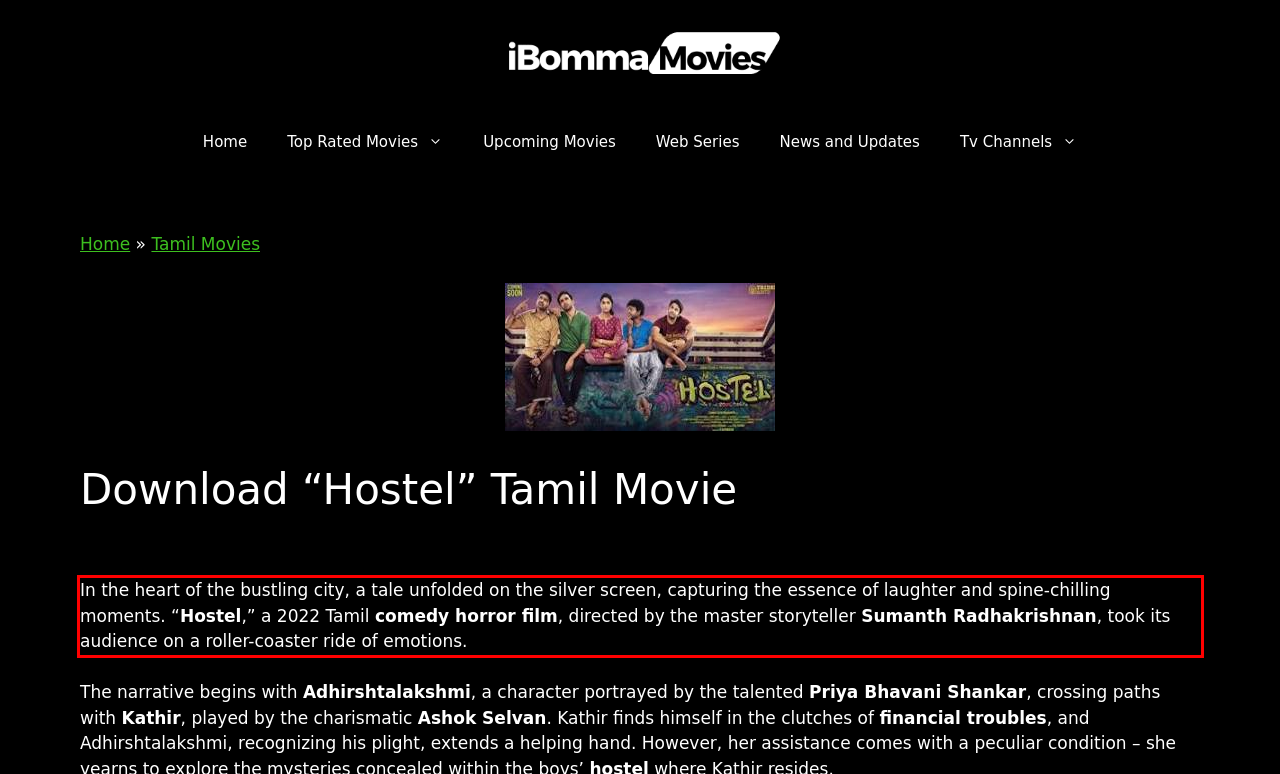Identify and transcribe the text content enclosed by the red bounding box in the given screenshot.

In the heart of the bustling city, a tale unfolded on the silver screen, capturing the essence of laughter and spine-chilling moments. “Hostel,” a 2022 Tamil comedy horror film, directed by the master storyteller Sumanth Radhakrishnan, took its audience on a roller-coaster ride of emotions.